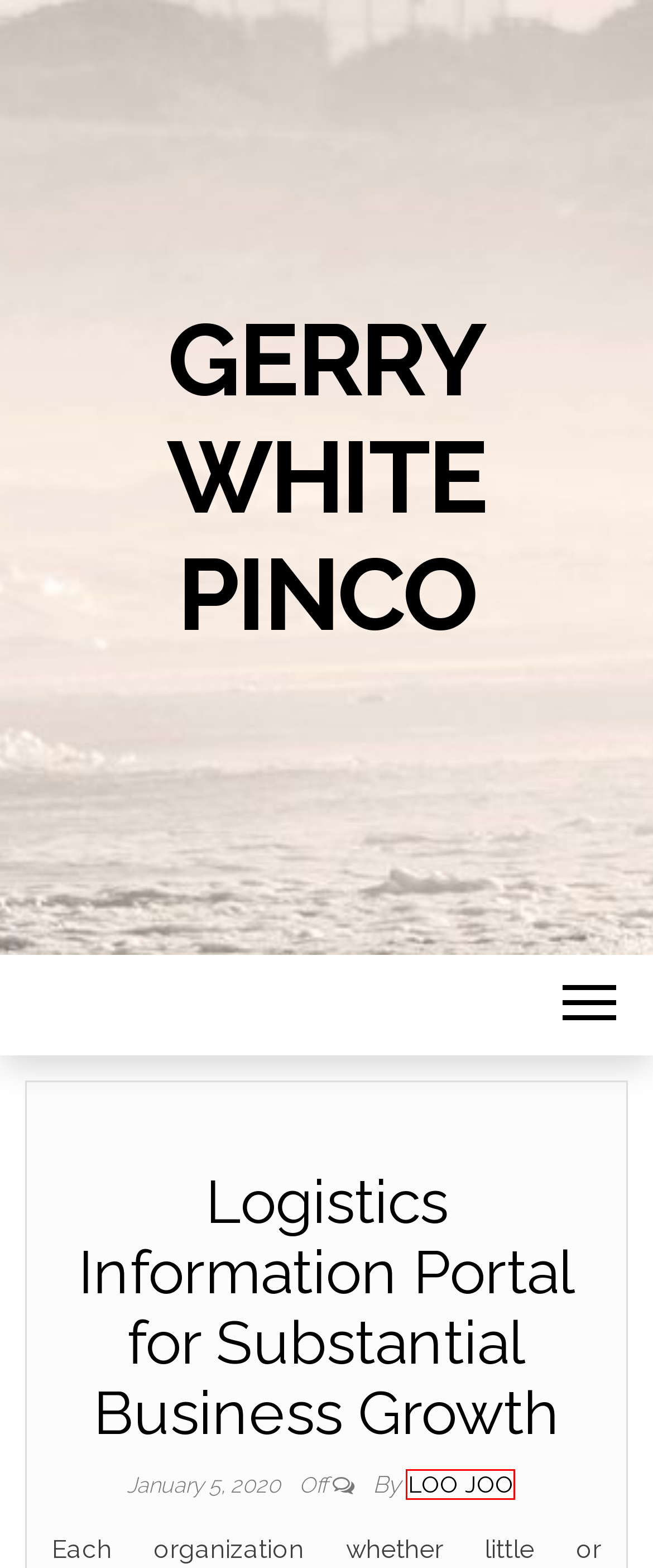Look at the screenshot of a webpage that includes a red bounding box around a UI element. Select the most appropriate webpage description that matches the page seen after clicking the highlighted element. Here are the candidates:
A. Betting Archives - Gerry White Pinco
B. Experienced Bankruptcy Attorney Helping You Navigate the Complexities - Gerry White Pinco
C. Home Archives - Gerry White Pinco
D. Gerry White Pinco -
E. Home improvements Archives - Gerry White Pinco
F. Web Hosting Archives - Gerry White Pinco
G. November 2022 - Gerry White Pinco
H. loo joo, Author at Gerry White Pinco

H